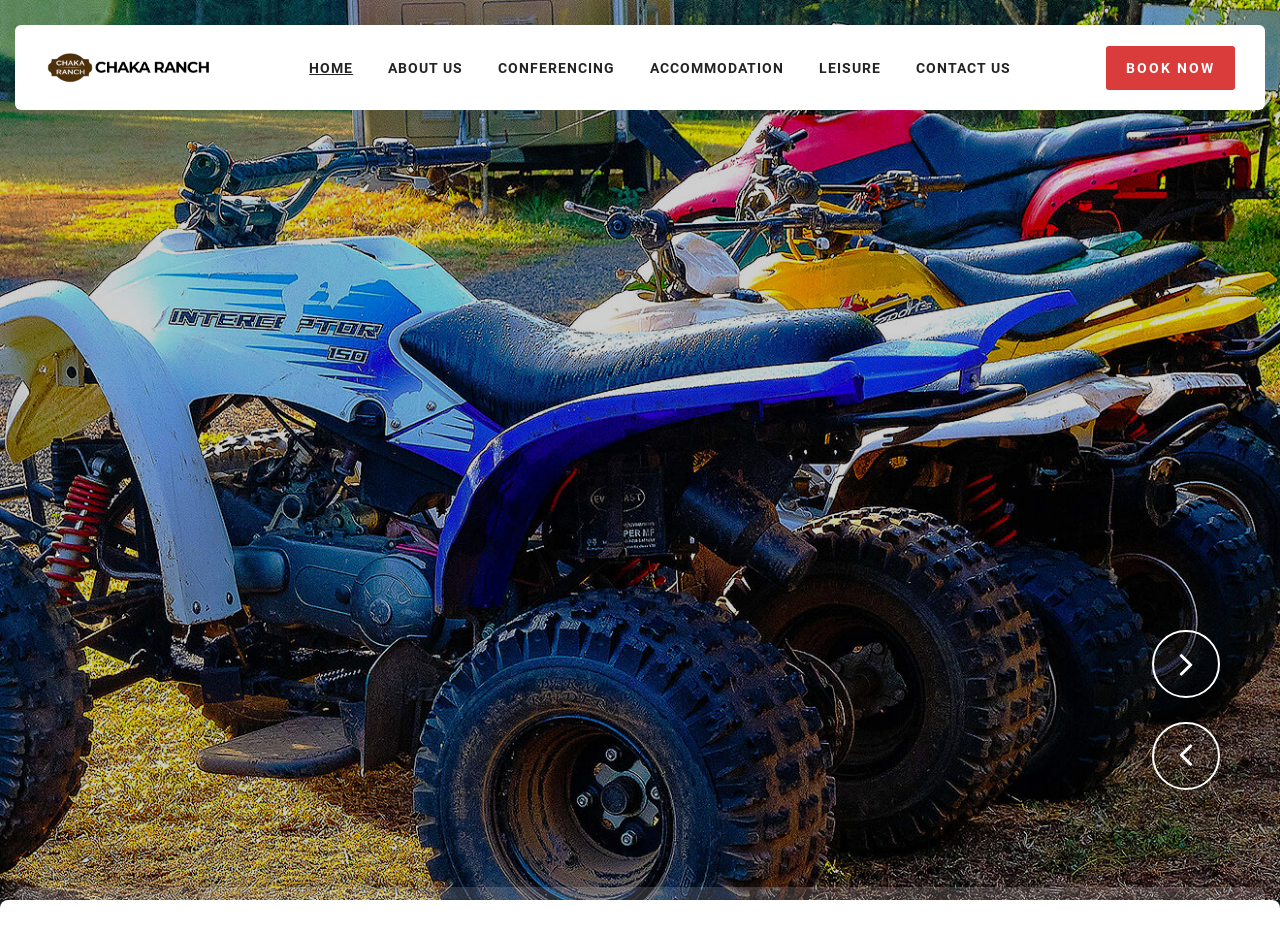Determine the bounding box coordinates of the region I should click to achieve the following instruction: "book now". Ensure the bounding box coordinates are four float numbers between 0 and 1, i.e., [left, top, right, bottom].

[0.864, 0.049, 0.965, 0.096]